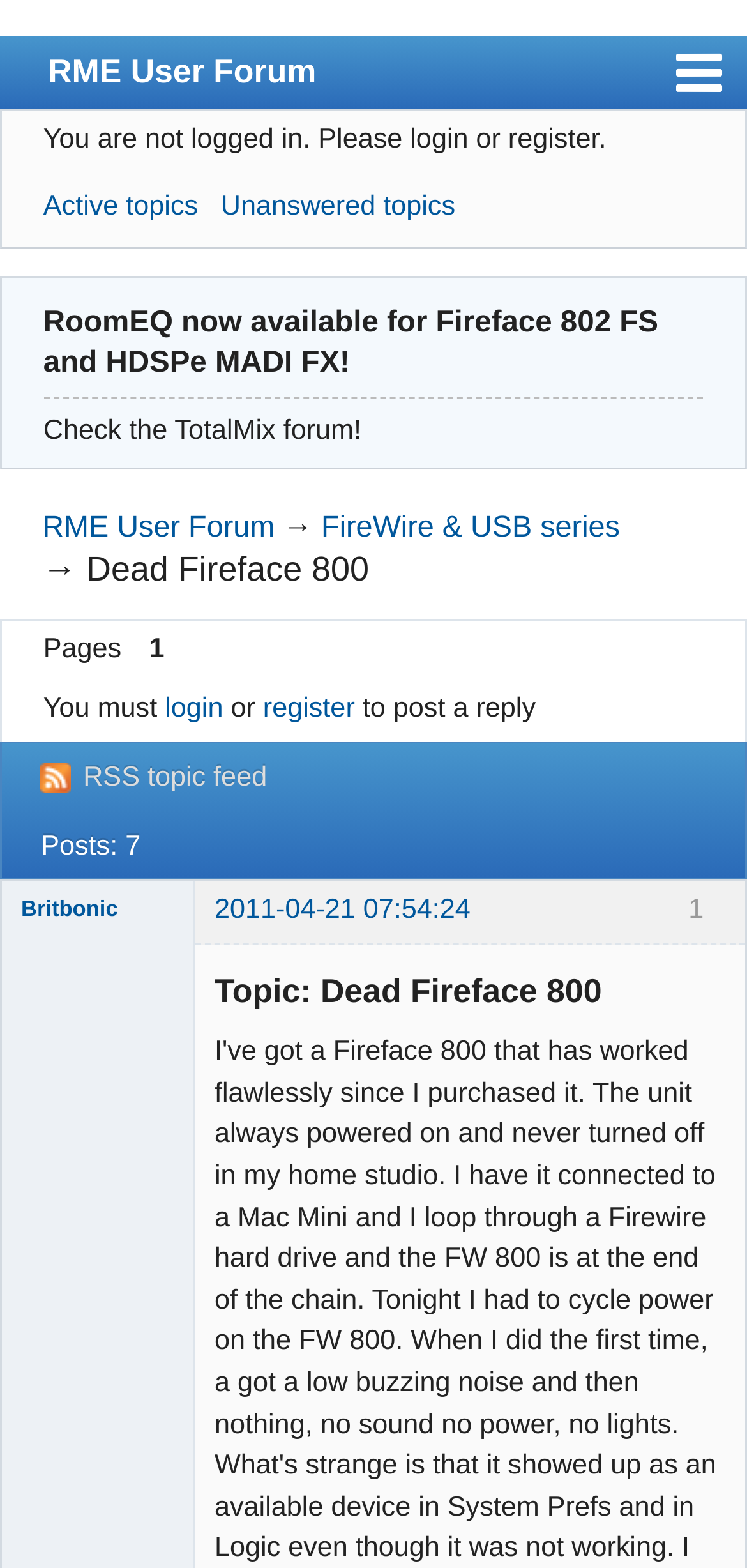Please answer the following question using a single word or phrase: 
What is the status of the user Britbonic?

Offline